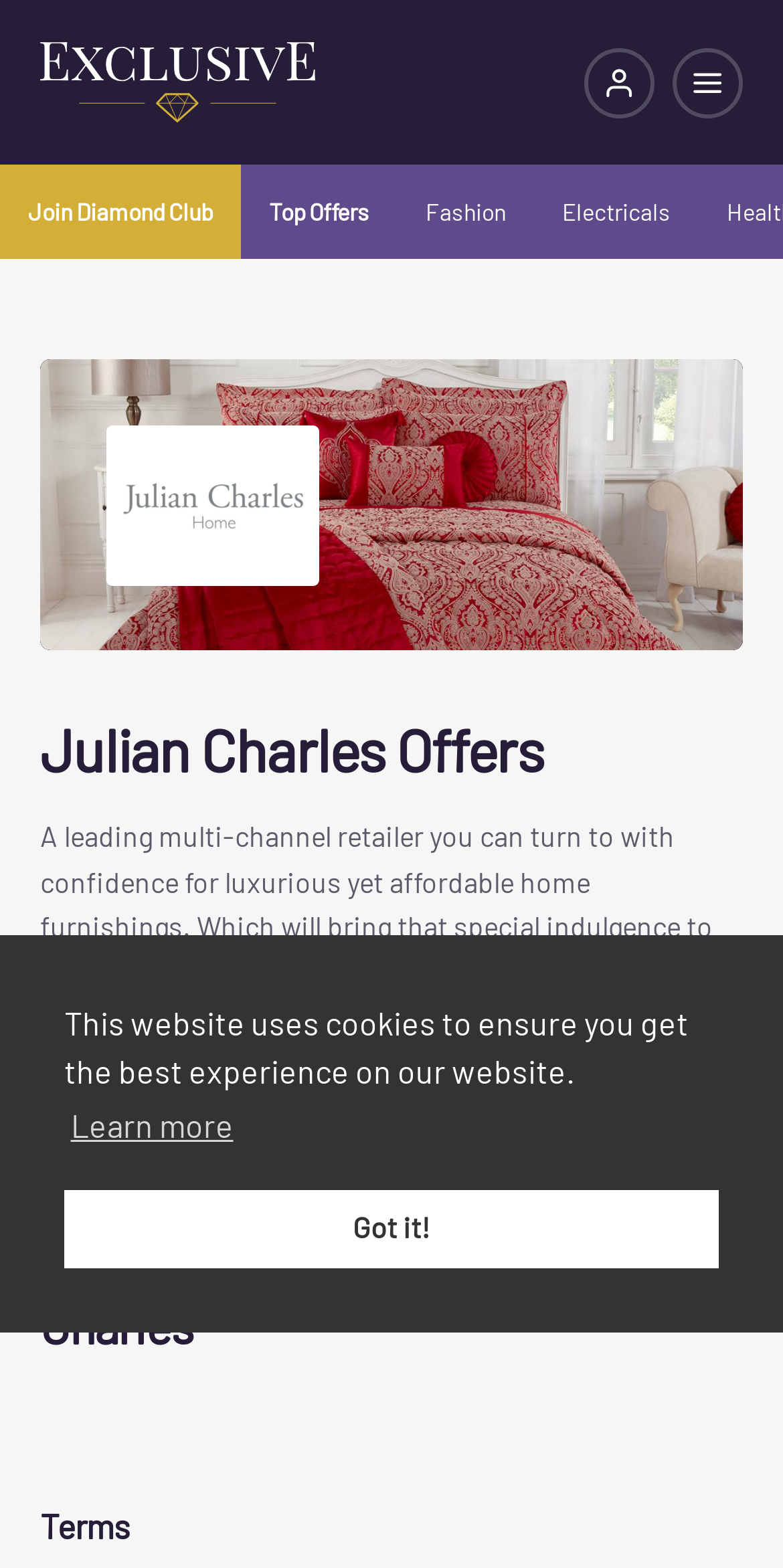Please mark the bounding box coordinates of the area that should be clicked to carry out the instruction: "Click Login".

[0.747, 0.03, 0.837, 0.075]